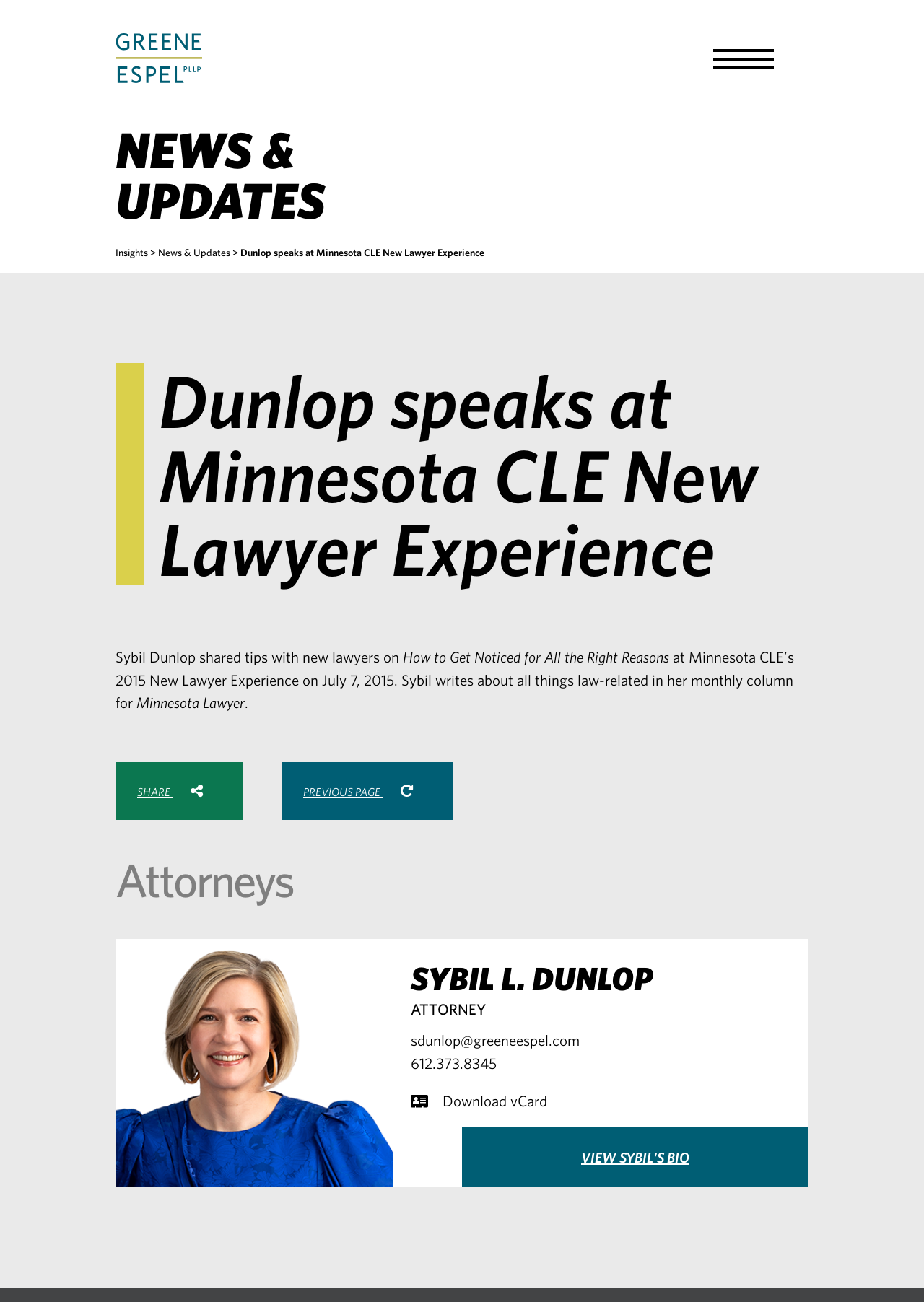Offer a thorough description of the webpage.

The webpage is about an attorney, Sybil L. Dunlop, who spoke at the Minnesota CLE New Lawyer Experience. At the top left corner, there is a logo of Greene Espel PLLP, and a toggle menu button is located at the top right corner. 

Below the logo, there is a main section that occupies the entire width of the page. The section is divided into several parts. The first part has a heading "NEWS & UPDATES" and links to "Insights" and "News & Updates". Below this, there is a title "Dunlop speaks at Minnesota CLE New Lawyer Experience" followed by a brief description of the event. 

On the left side, there is a link to the attorney's name, Sybil Dunlop, and a brief description of the event she attended. Below this, there is a button to share the content on social media platforms like Facebook, Twitter, LinkedIn, and via email. 

On the right side, there is a section dedicated to the attorney's profile. It includes a heading "Attorneys", a photo of Sybil L. Dunlop, and her name in a larger font. Below this, there is a heading "ATTORNEY" and her contact information, including email address and phone number. There are also links to download her vCard and view her bio.